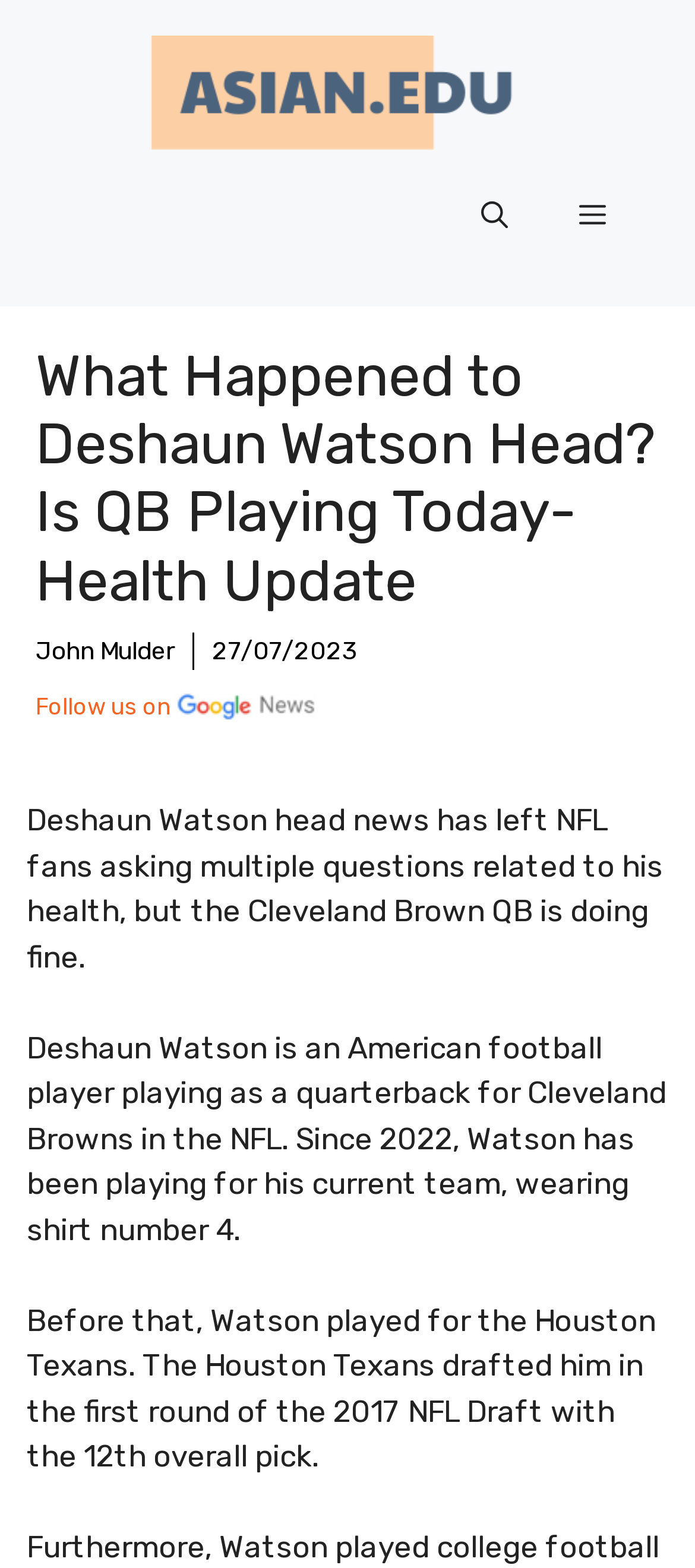Answer the question below with a single word or a brief phrase: 
Which team drafted Deshaun Watson in the 2017 NFL Draft?

Houston Texans